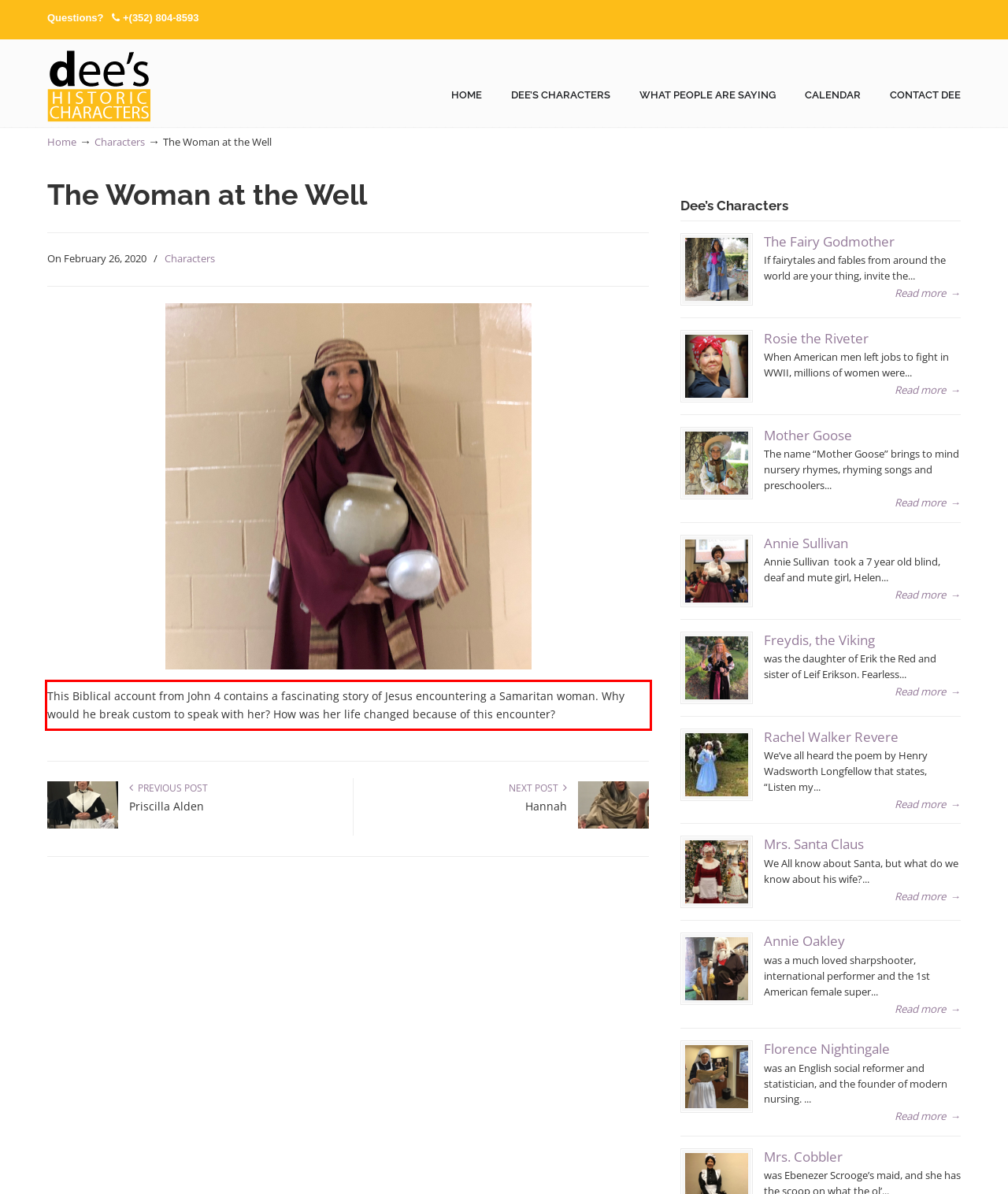From the provided screenshot, extract the text content that is enclosed within the red bounding box.

This Biblical account from John 4 contains a fascinating story of Jesus encountering a Samaritan woman. Why would he break custom to speak with her? How was her life changed because of this encounter?